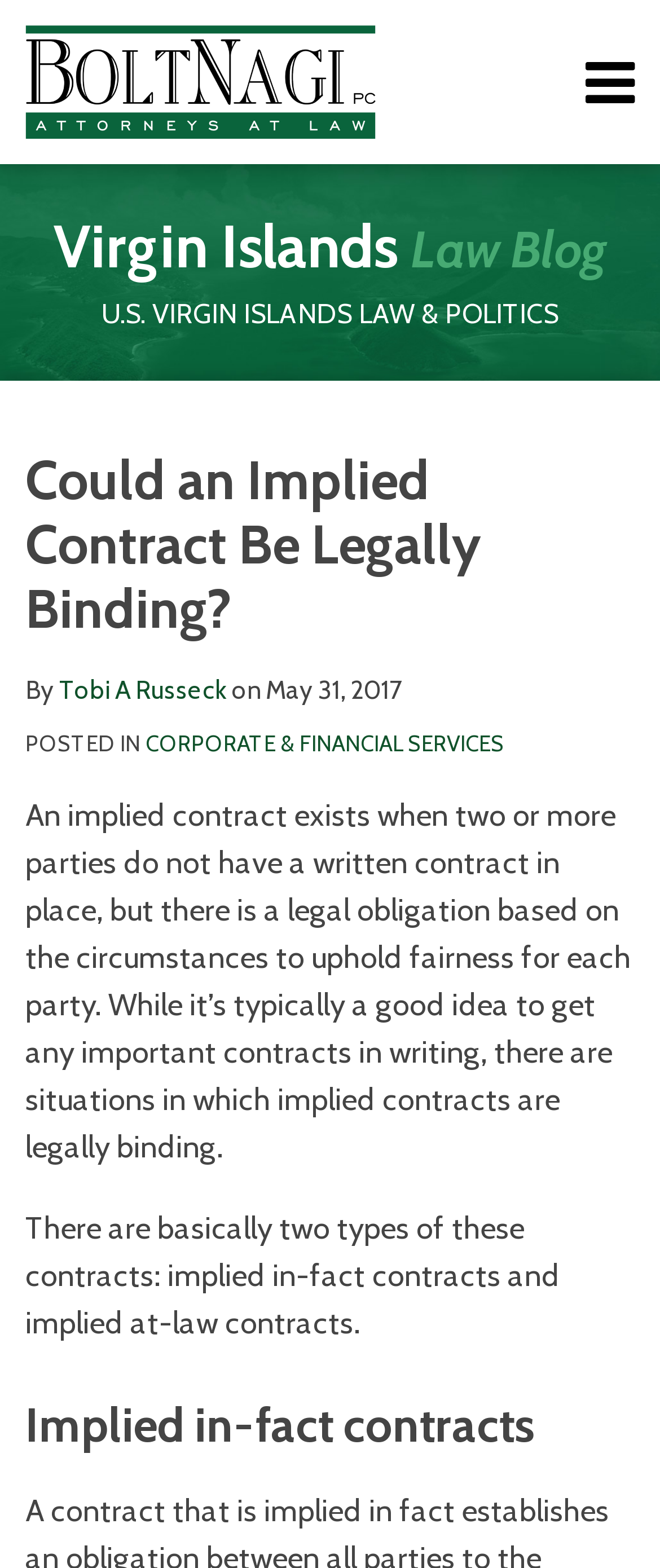Use a single word or phrase to respond to the question:
What is the date of the article 'Could an Implied Contract Be Legally Binding?'?

May 31, 2017